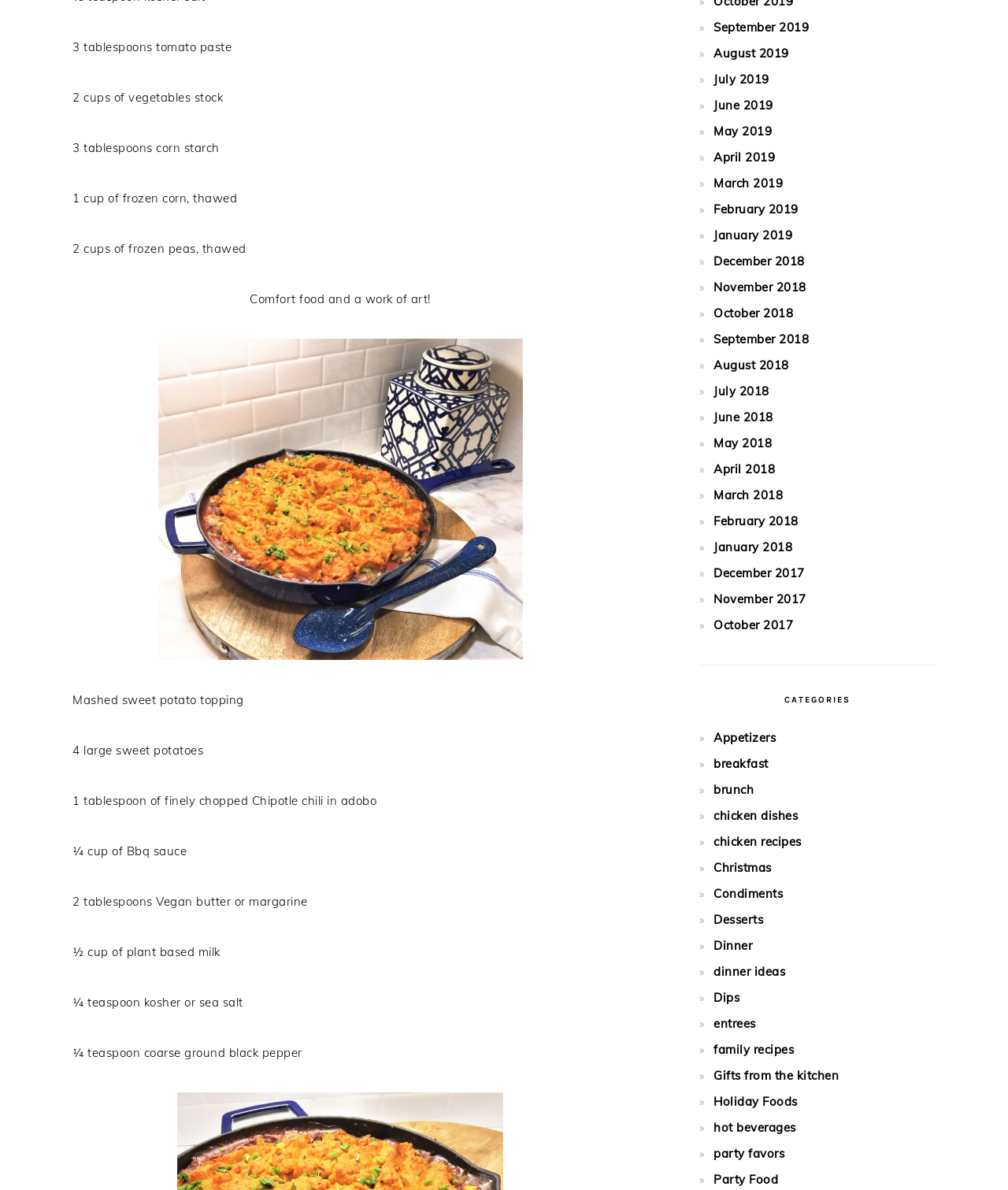Reply to the question with a brief word or phrase: How many sweet potatoes are needed for the topping?

4 large